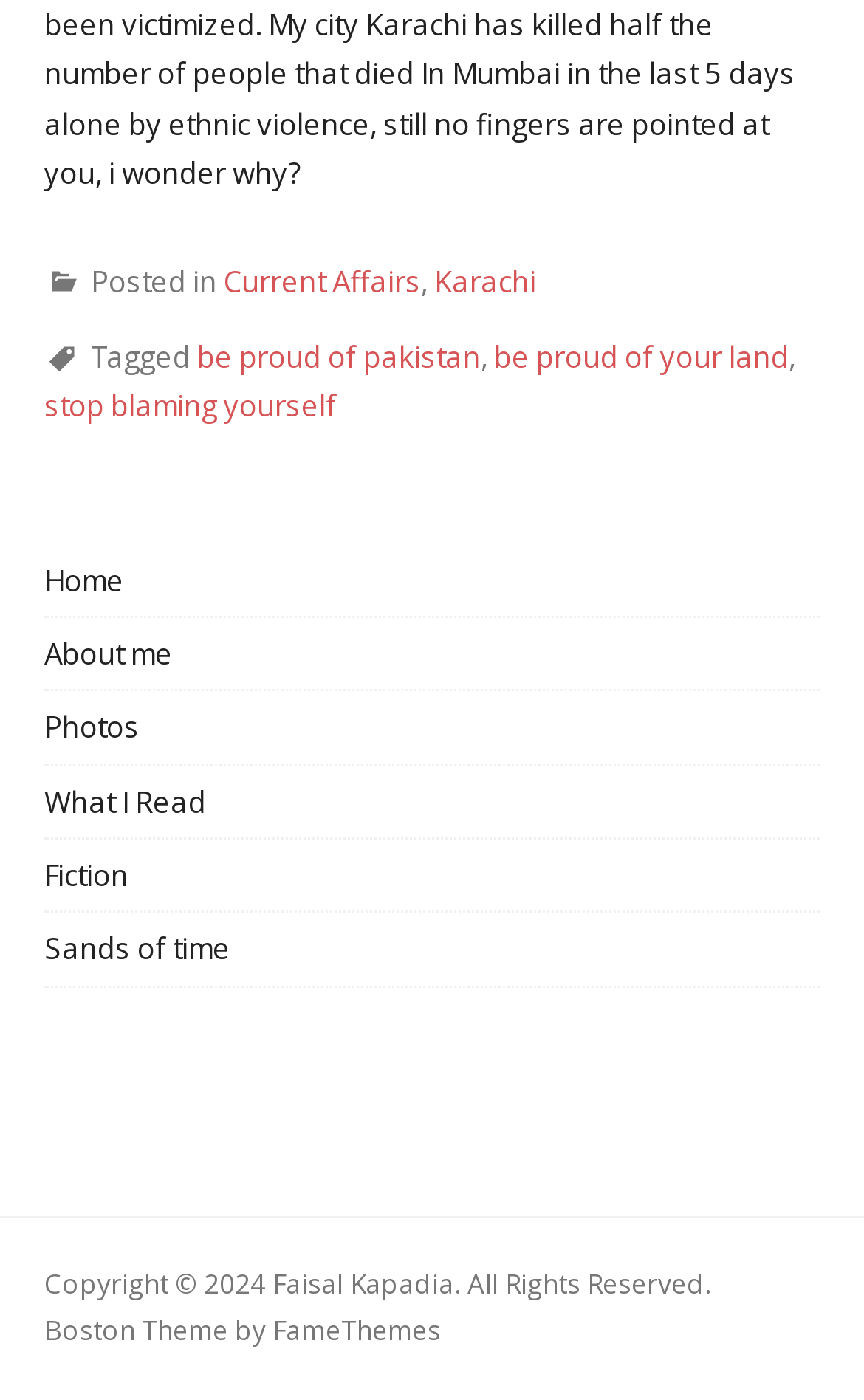What is the theme of the website?
Answer the question in as much detail as possible.

I examined the contentinfo section and found the text 'Boston Theme by' followed by a link 'FameThemes', which suggests that the theme of the website is 'Boston Theme'.